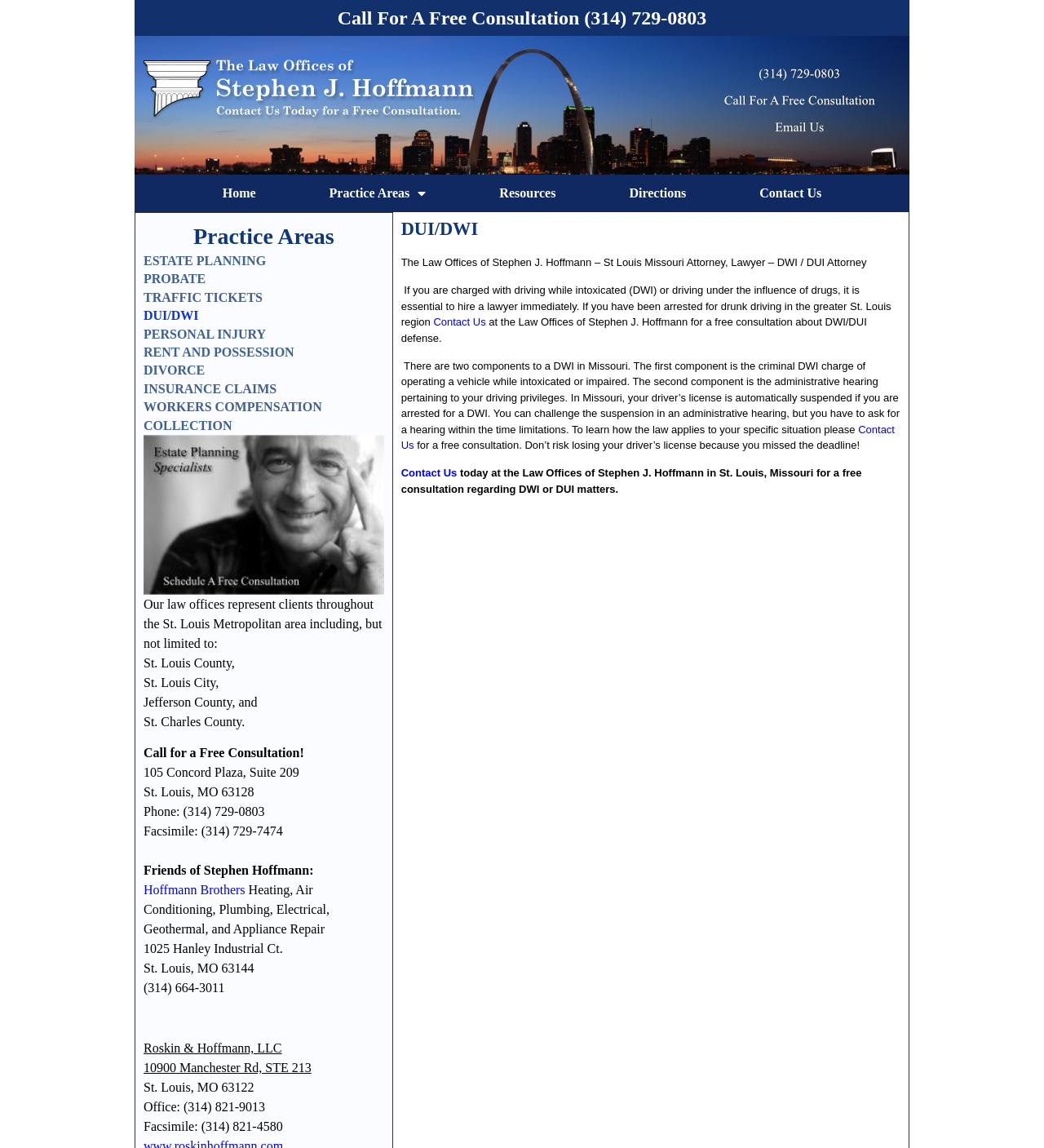Please give a succinct answer to the question in one word or phrase:
What is the phone number for a free consultation?

(314) 729-0803